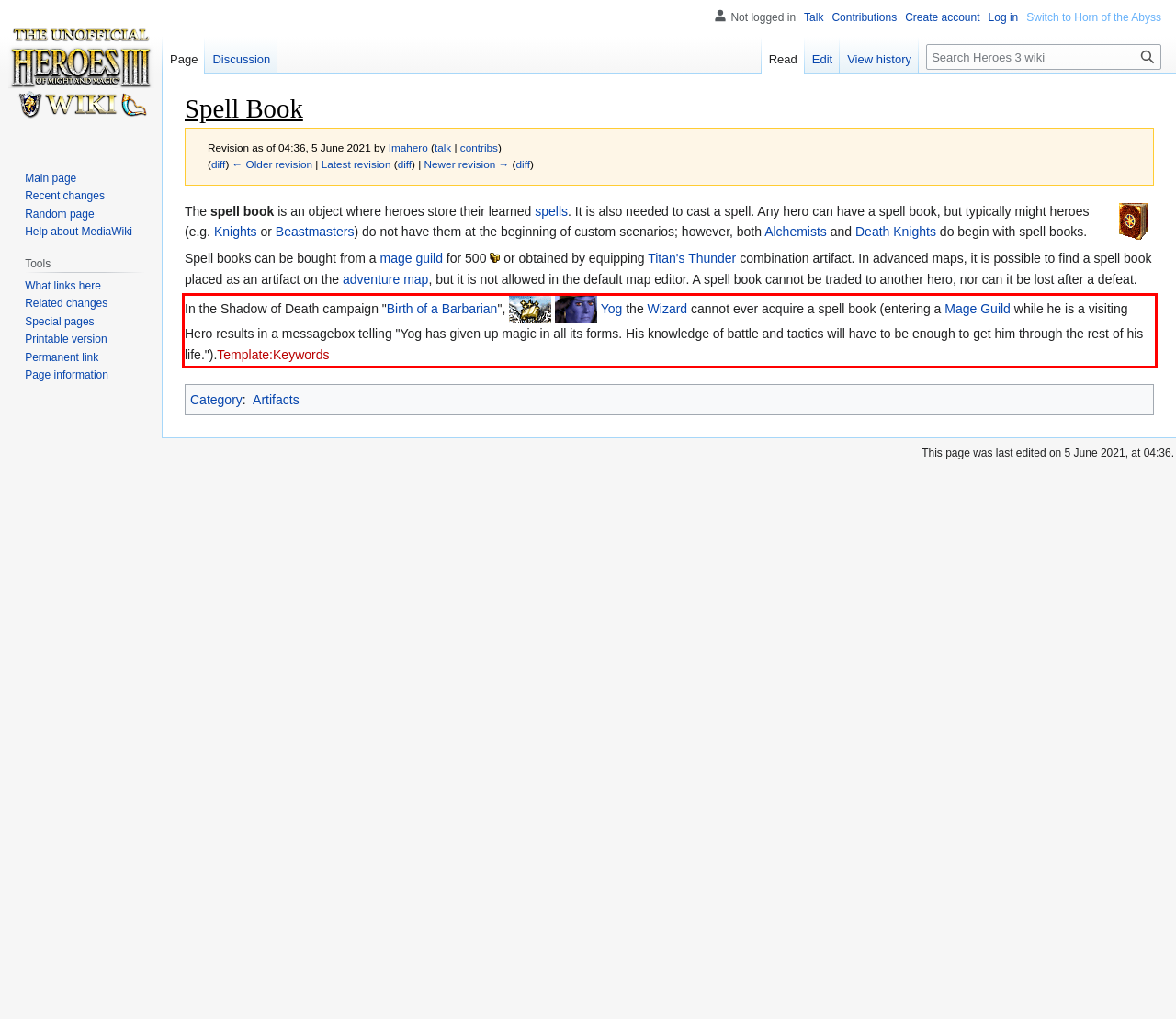Please look at the screenshot provided and find the red bounding box. Extract the text content contained within this bounding box.

In the Shadow of Death campaign "Birth of a Barbarian", Yog the Wizard cannot ever acquire a spell book (entering a Mage Guild while he is a visiting Hero results in a messagebox telling "Yog has given up magic in all its forms. His knowledge of battle and tactics will have to be enough to get him through the rest of his life.").Template:Keywords